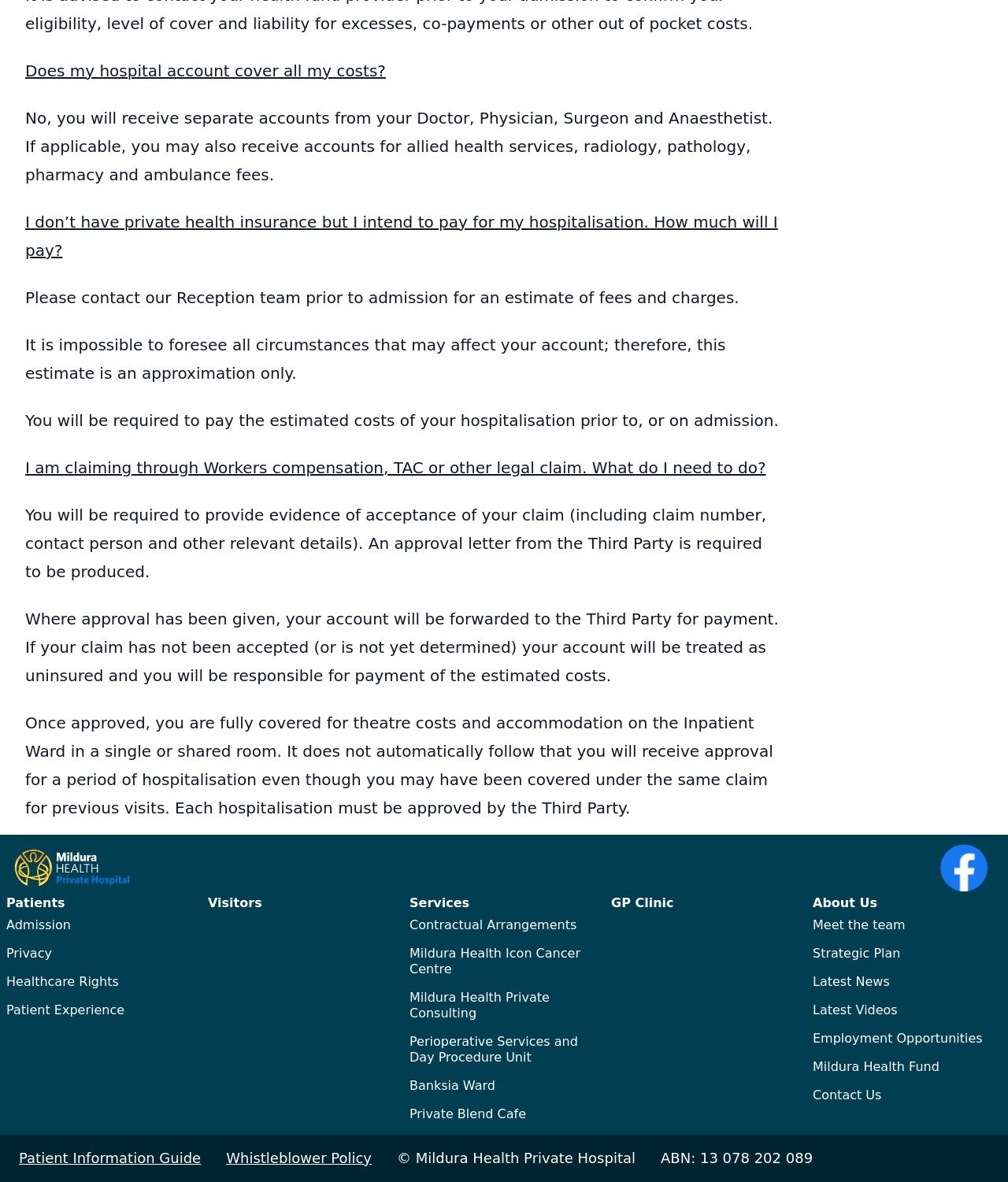What is the purpose of the 'Patient Experience' link?
Please provide a single word or phrase answer based on the image.

To provide patient experience information